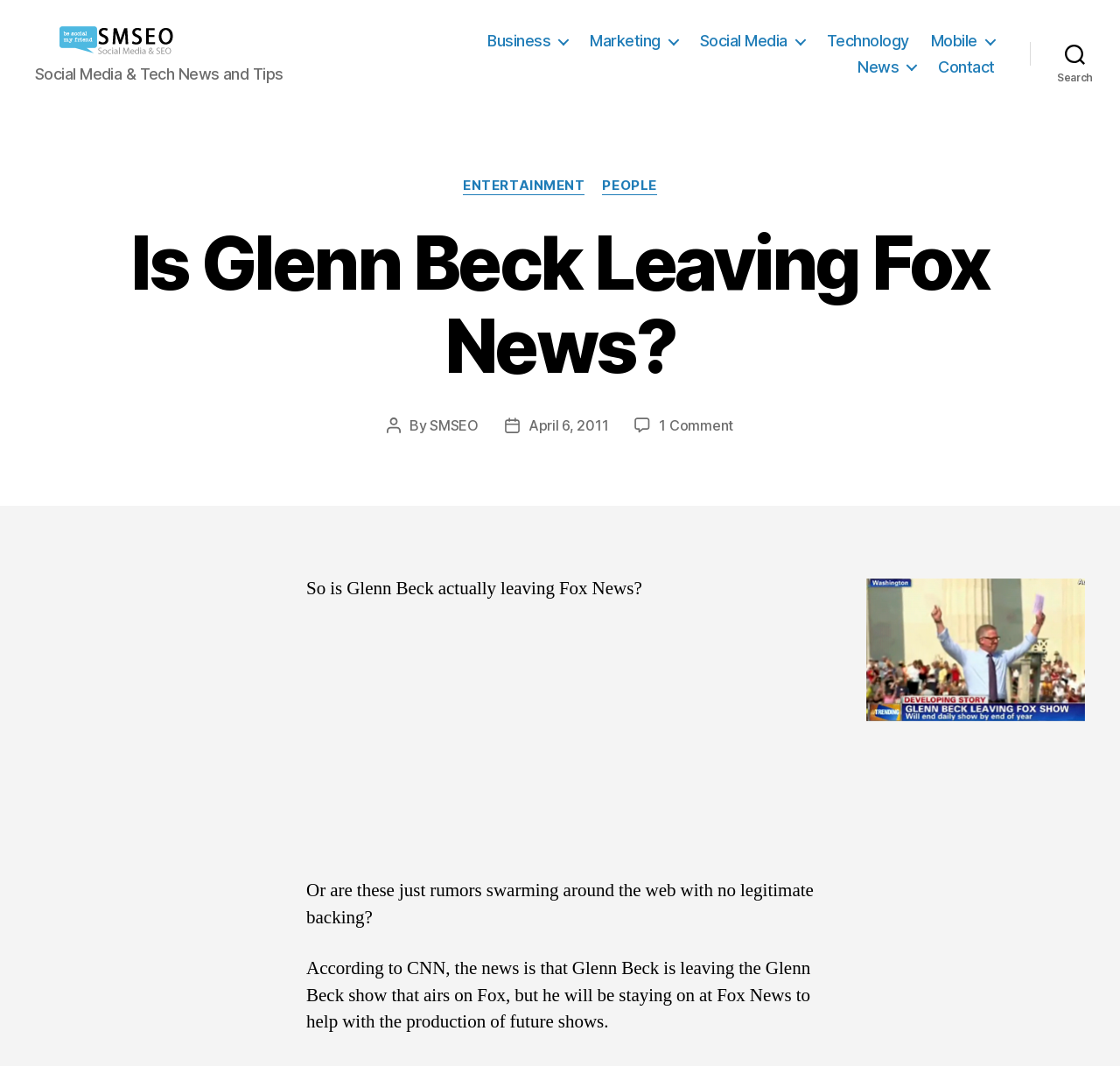Determine the bounding box coordinates of the region to click in order to accomplish the following instruction: "Check the 'News' link". Provide the coordinates as four float numbers between 0 and 1, specifically [left, top, right, bottom].

[0.766, 0.054, 0.818, 0.072]